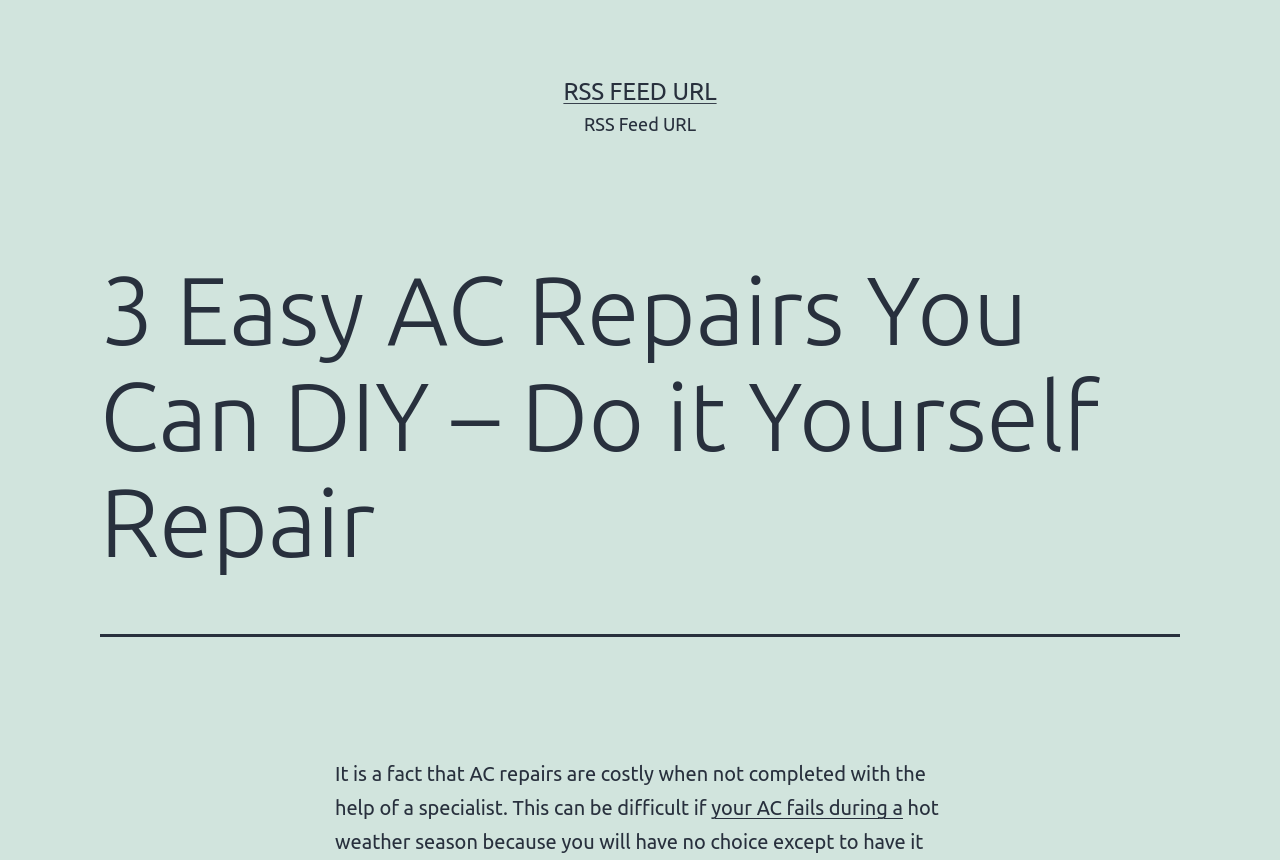Determine the bounding box coordinates for the UI element described. Format the coordinates as (top-left x, top-left y, bottom-right x, bottom-right y) and ensure all values are between 0 and 1. Element description: RSS Feed URL

[0.44, 0.091, 0.56, 0.122]